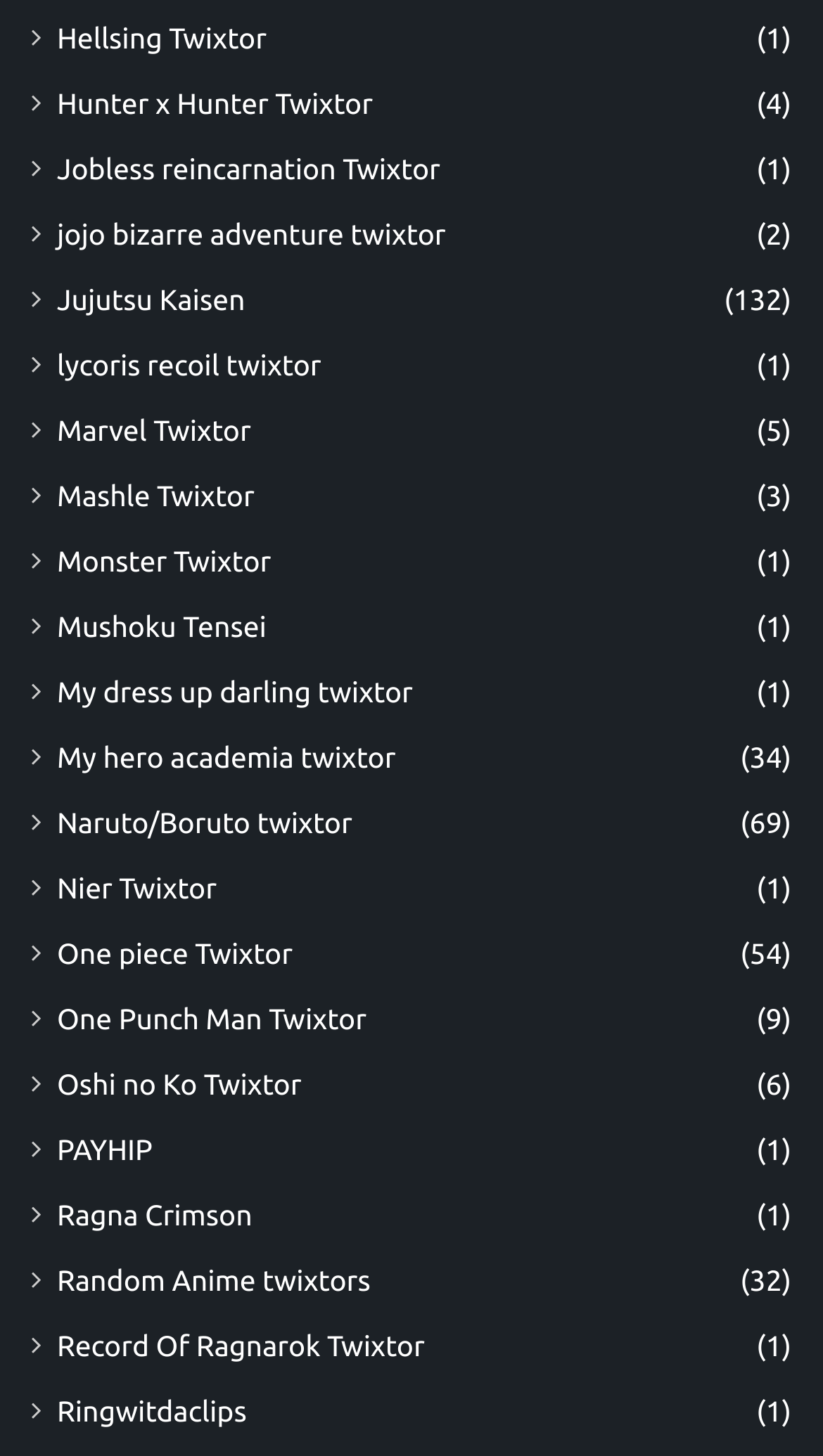Please specify the bounding box coordinates of the area that should be clicked to accomplish the following instruction: "View Jujutsu Kaisen". The coordinates should consist of four float numbers between 0 and 1, i.e., [left, top, right, bottom].

[0.069, 0.191, 0.298, 0.221]